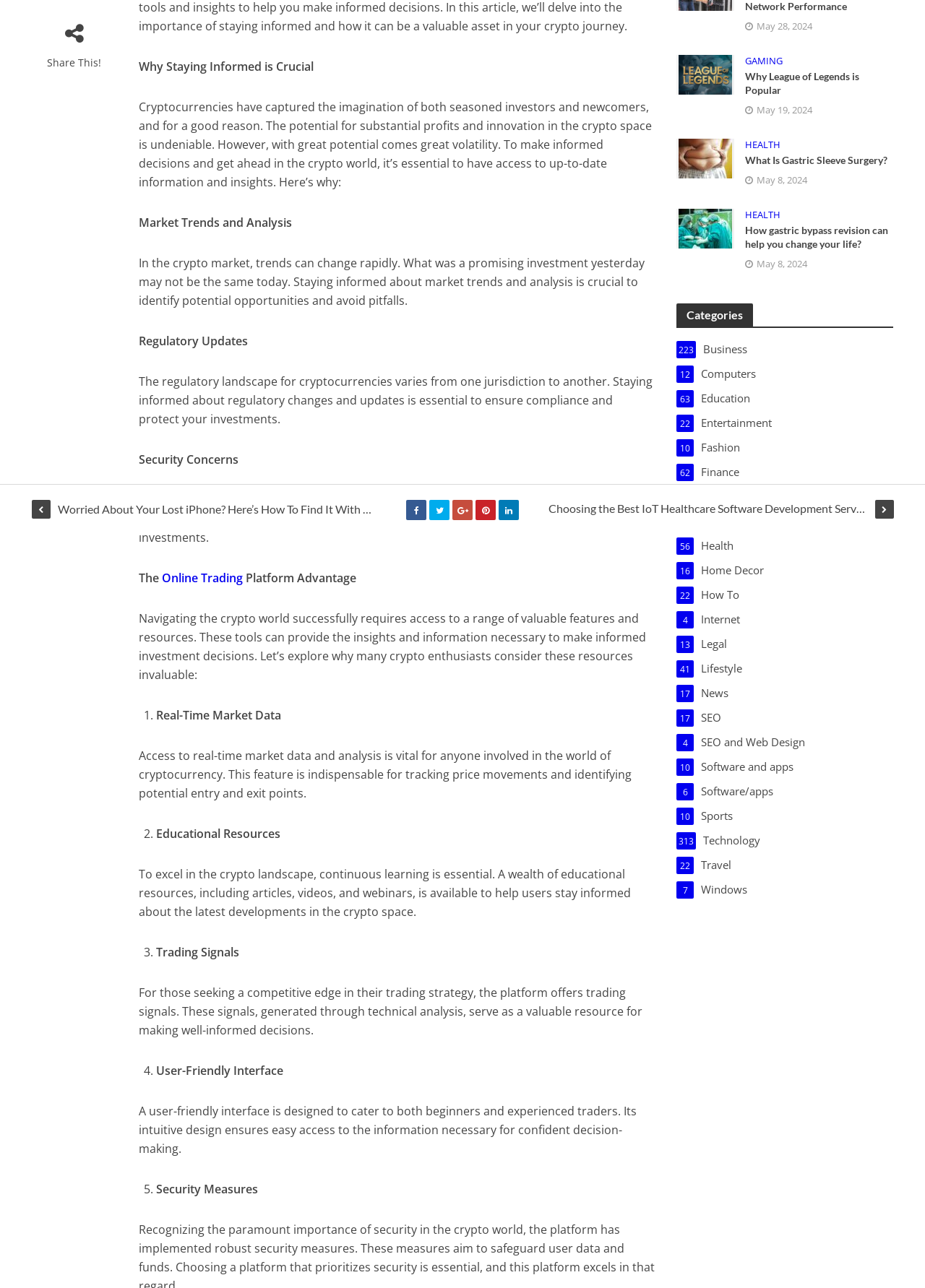Given the webpage screenshot and the description, determine the bounding box coordinates (top-left x, top-left y, bottom-right x, bottom-right y) that define the location of the UI element matching this description: SEO and Web Design4

[0.731, 0.57, 0.966, 0.582]